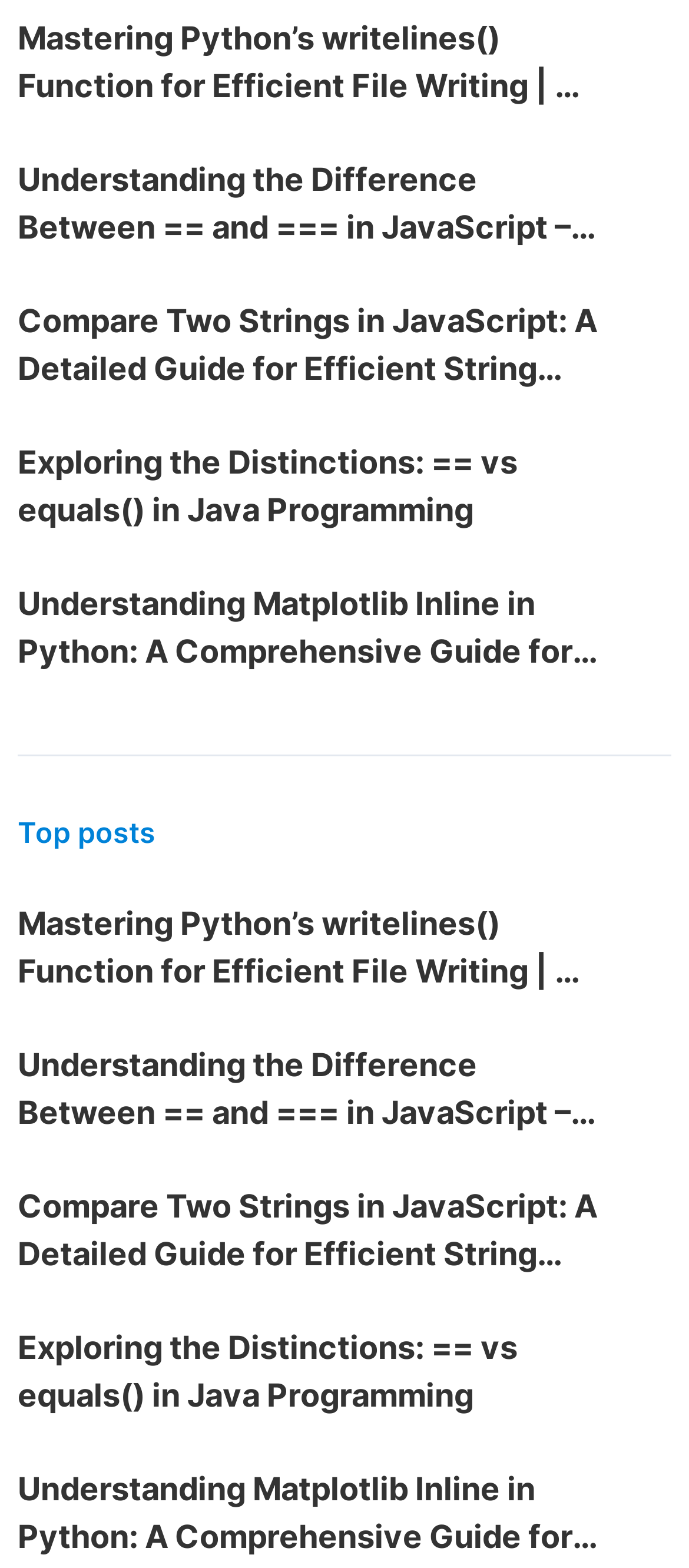Predict the bounding box coordinates of the area that should be clicked to accomplish the following instruction: "Explore the post about Compare Two Strings in JavaScript". The bounding box coordinates should consist of four float numbers between 0 and 1, i.e., [left, top, right, bottom].

[0.026, 0.19, 0.872, 0.251]